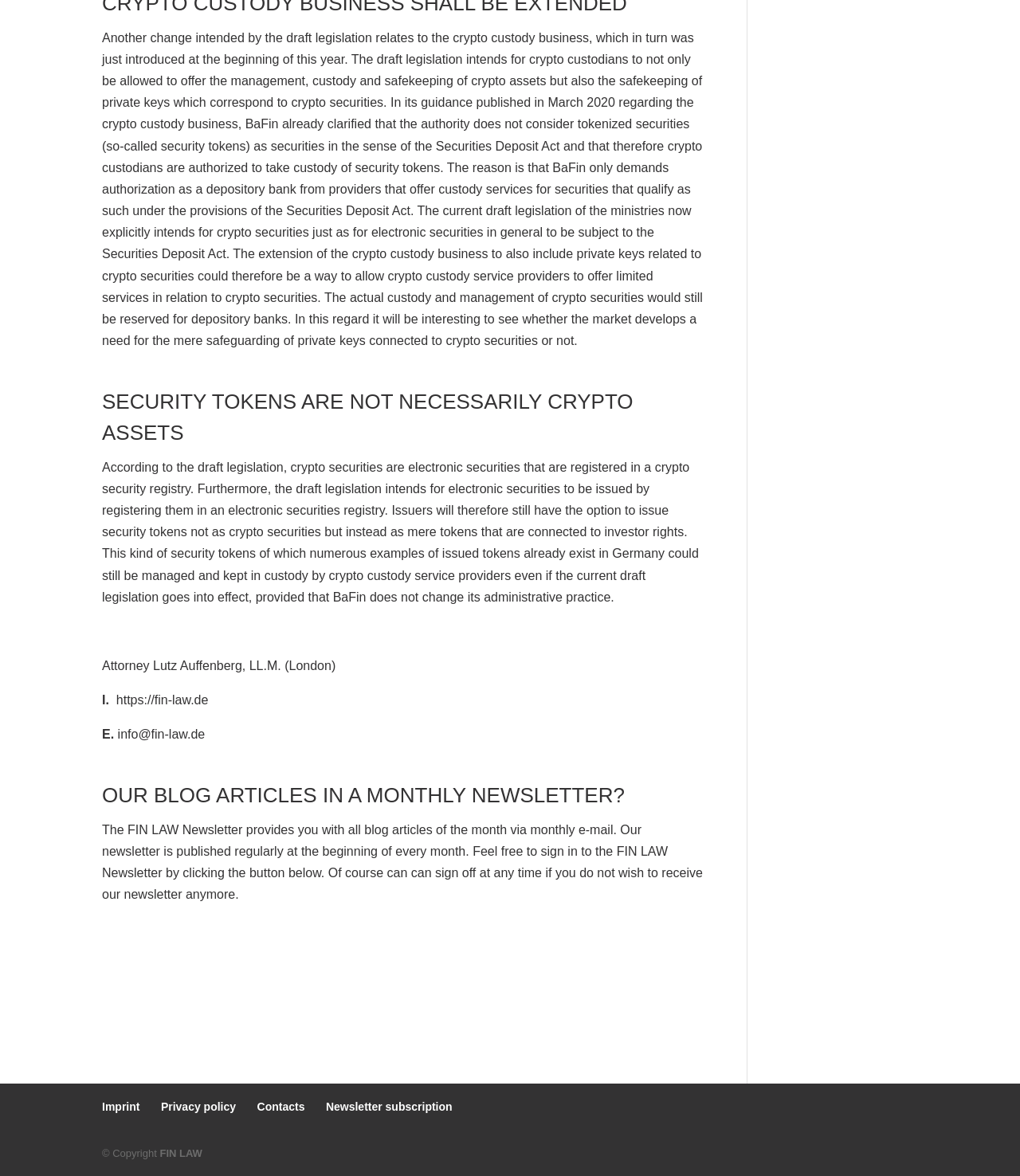Please identify the bounding box coordinates of the region to click in order to complete the given instruction: "Read more about security tokens". The coordinates should be four float numbers between 0 and 1, i.e., [left, top, right, bottom].

[0.1, 0.328, 0.689, 0.388]